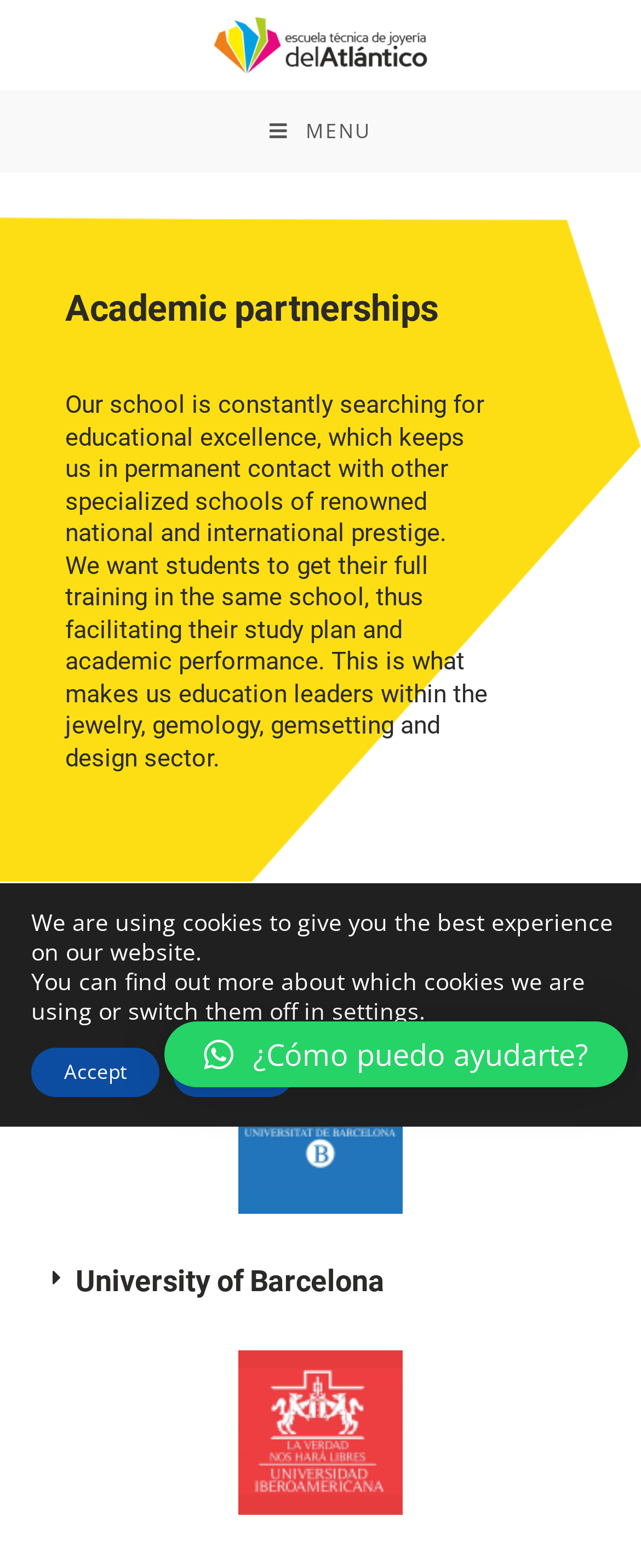What is the school's goal for its students?
Give a one-word or short phrase answer based on the image.

To get full training in the same school